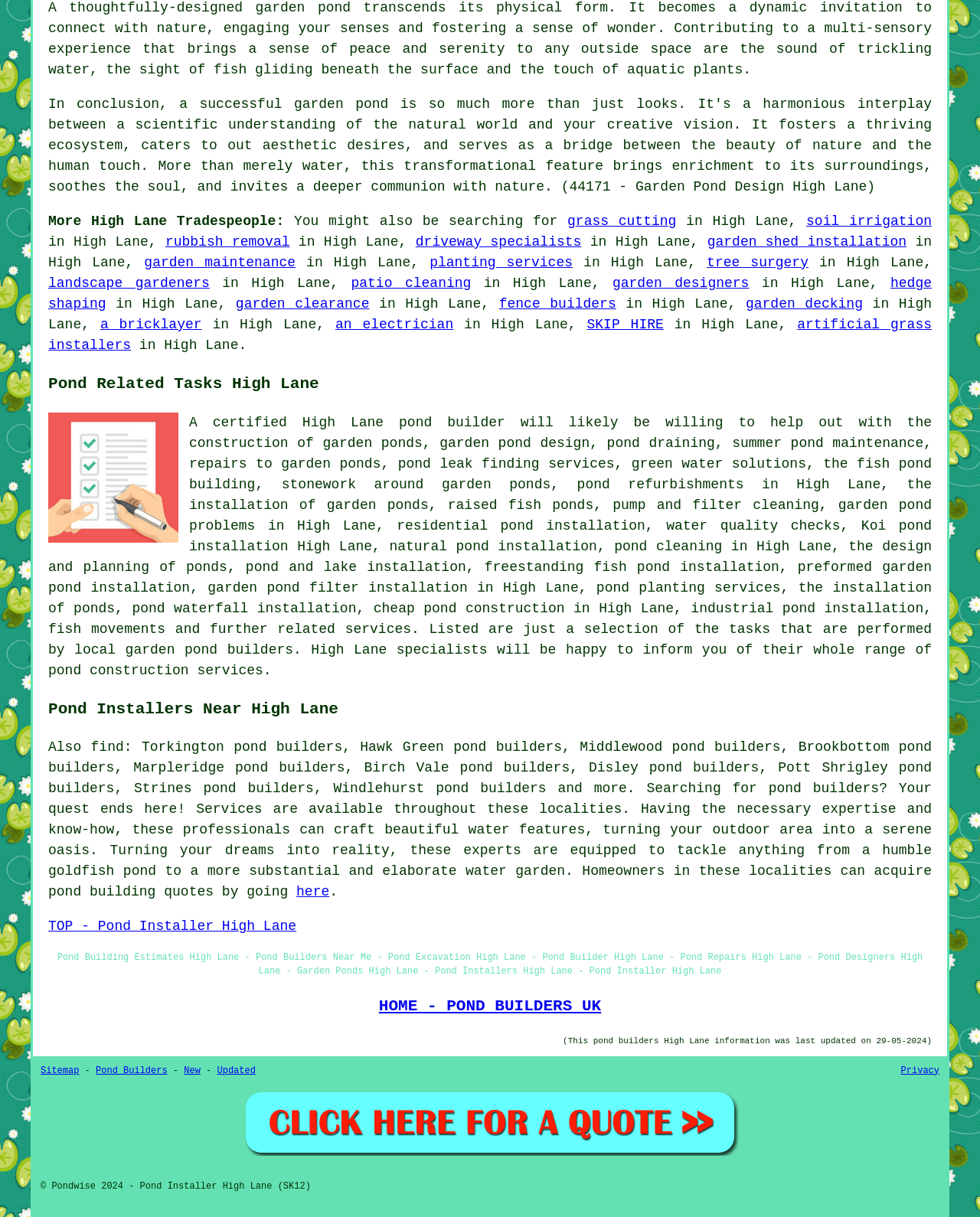Pinpoint the bounding box coordinates of the element that must be clicked to accomplish the following instruction: "click 'water quality checks'". The coordinates should be in the format of four float numbers between 0 and 1, i.e., [left, top, right, bottom].

[0.68, 0.426, 0.857, 0.438]